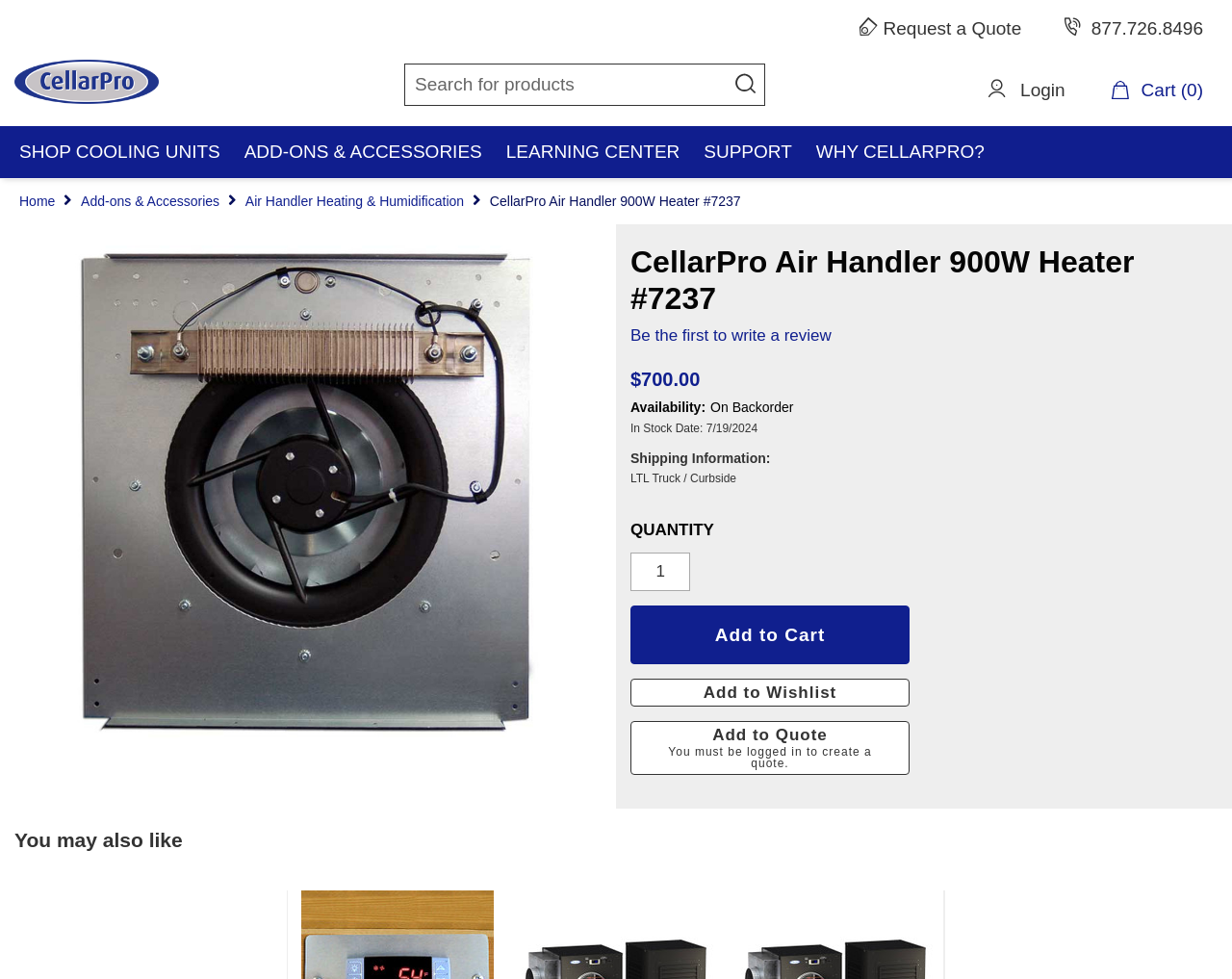Provide the bounding box coordinates of the UI element this sentence describes: "Air Handler Heating & Humidification".

[0.209, 0.193, 0.392, 0.209]